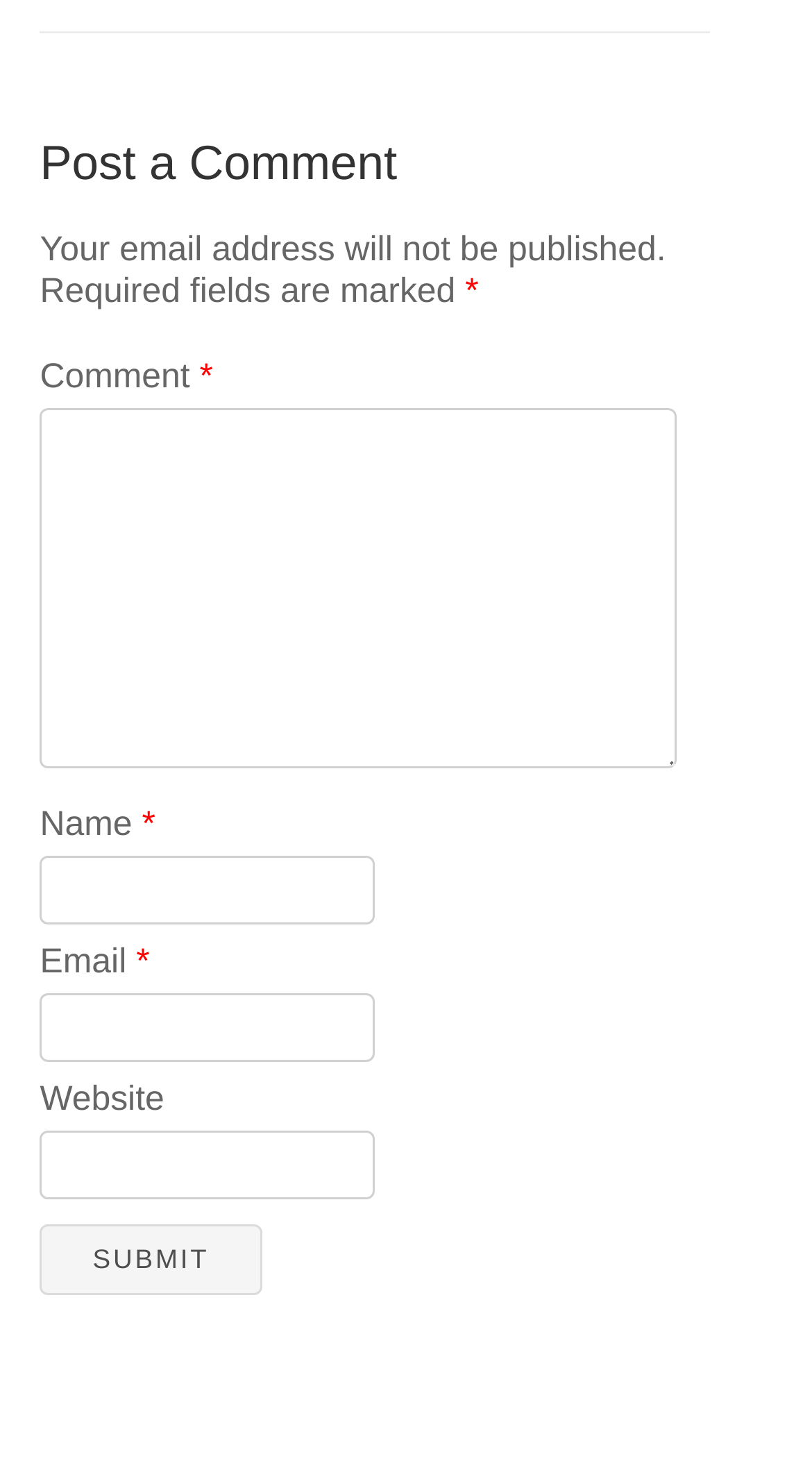How many form fields are there?
Using the image provided, answer with just one word or phrase.

4